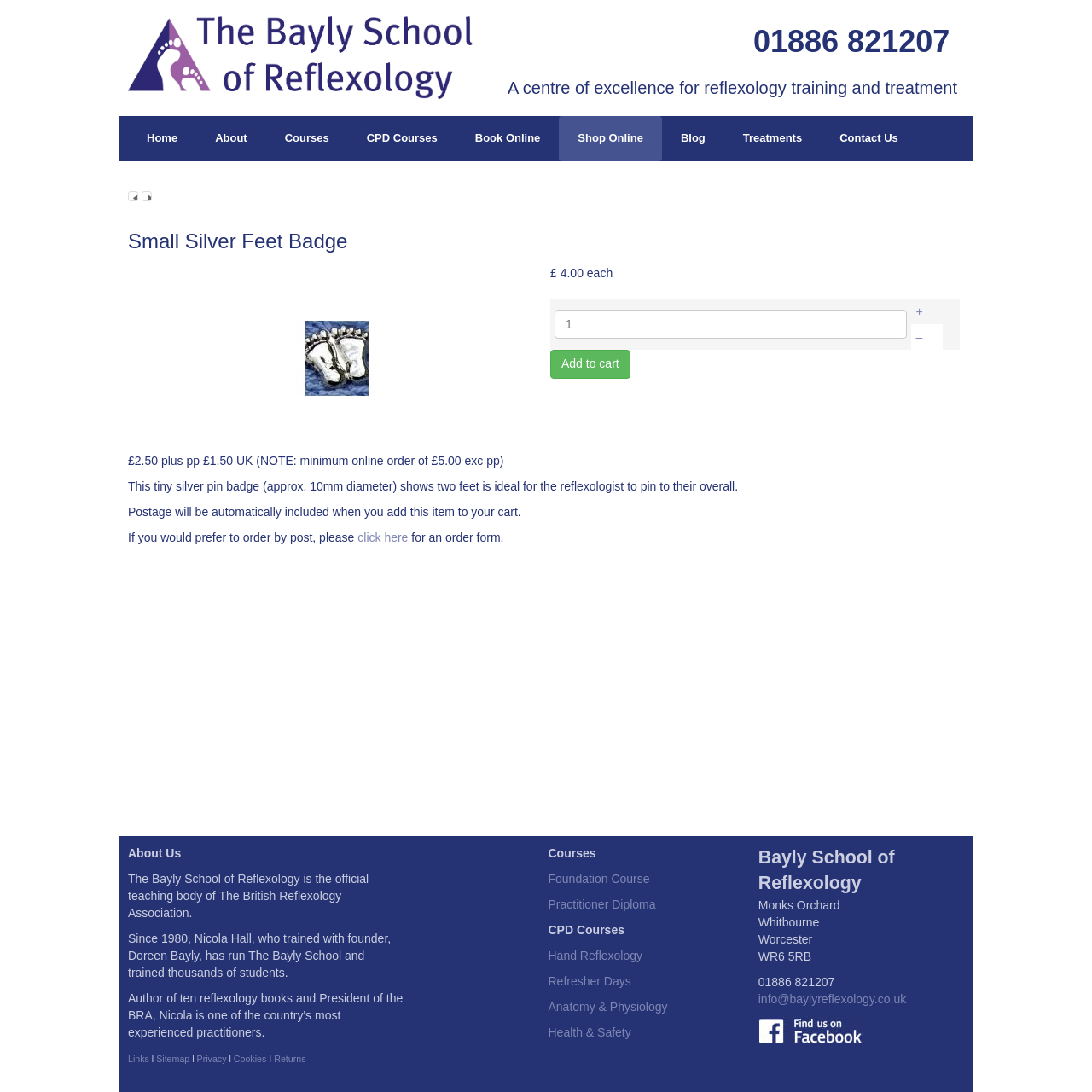Your task is to find and give the main heading text of the webpage.

Small Silver Feet Badge